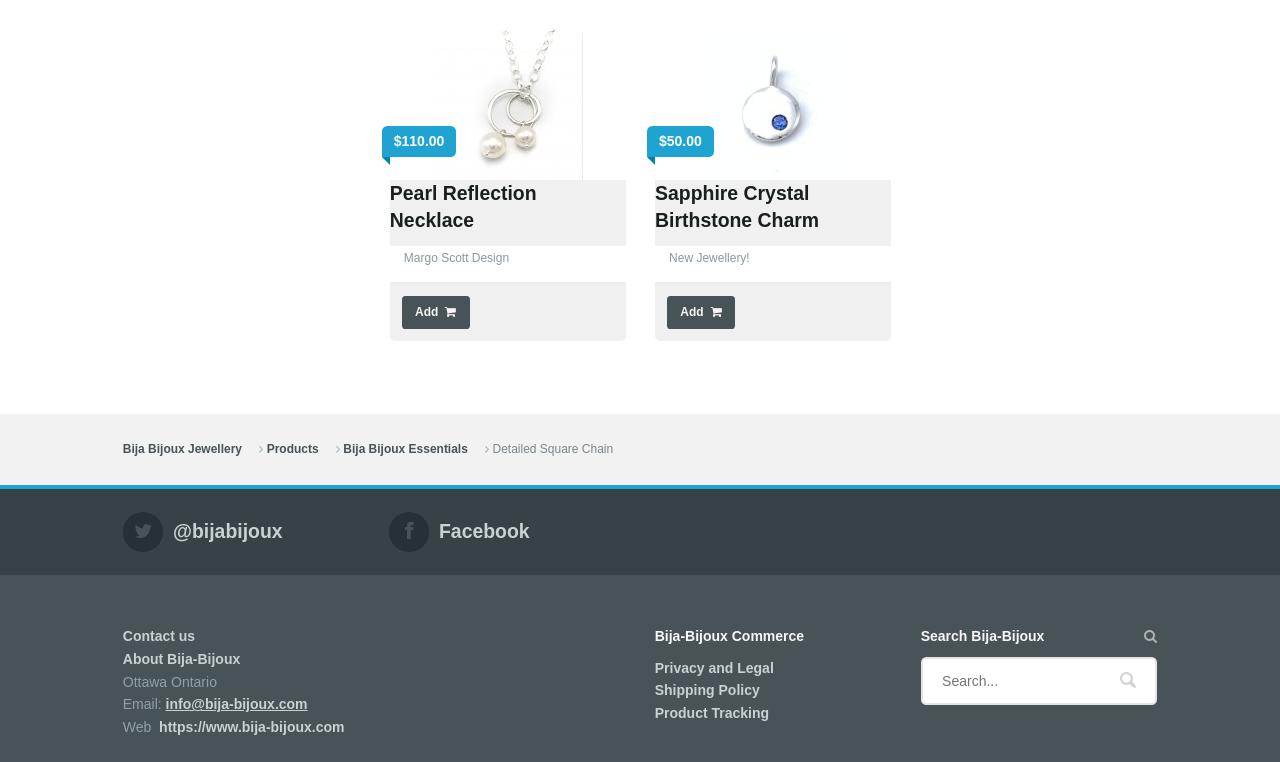Please identify the bounding box coordinates of the element's region that should be clicked to execute the following instruction: "Click the First Fruits Farm Logo". The bounding box coordinates must be four float numbers between 0 and 1, i.e., [left, top, right, bottom].

None